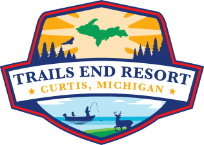Using details from the image, please answer the following question comprehensively:
What region is depicted in the background?

The scenic background of the logo showcases the Great Lakes region, marked by green forests and a colorful sunset, which is a distinctive feature of the Upper Peninsula.